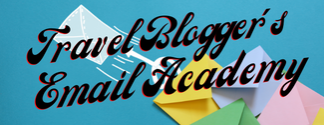What is the shape of the artistic depiction? Using the information from the screenshot, answer with a single word or phrase.

Envelope